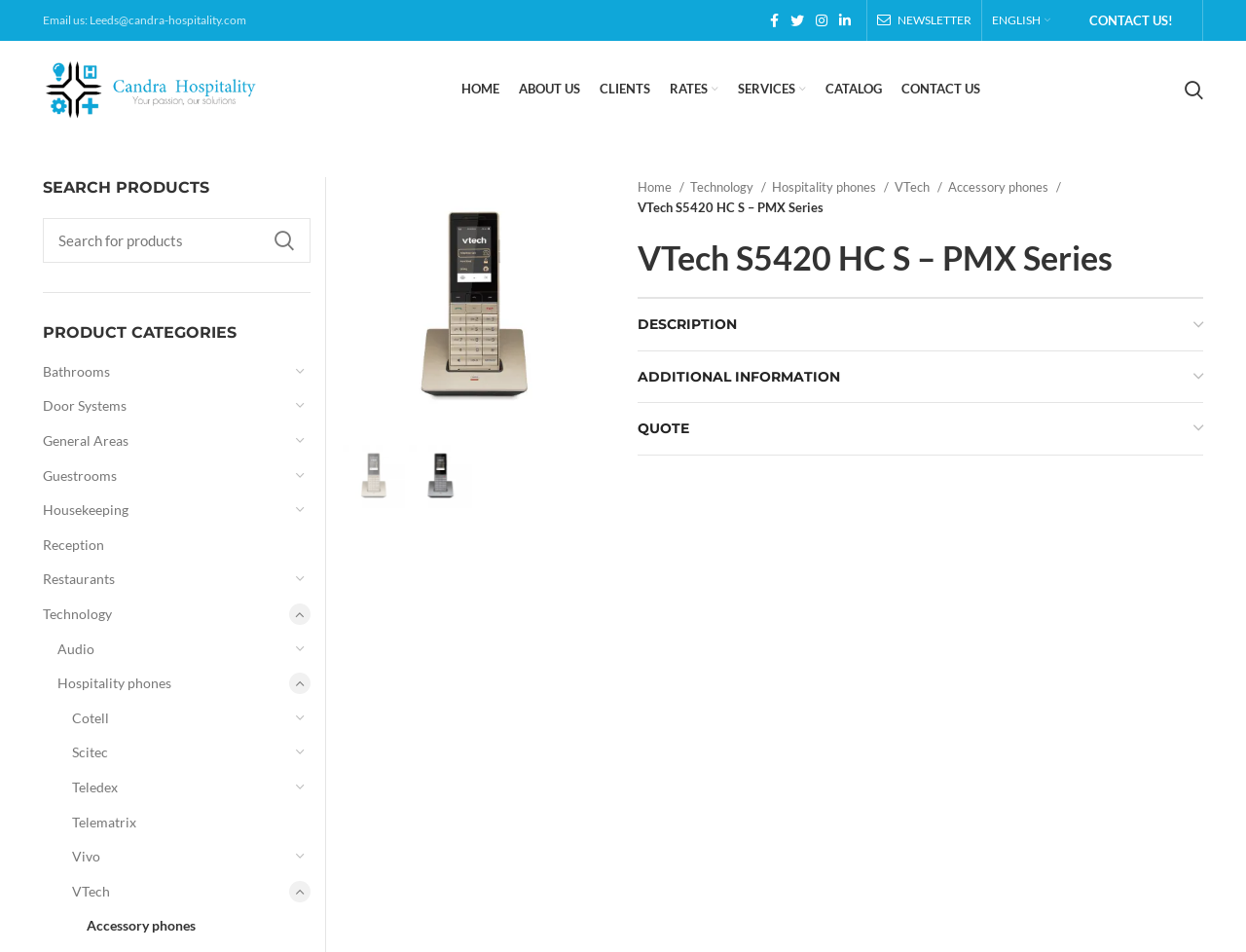Given the content of the image, can you provide a detailed answer to the question?
What is the search function for?

I found the search function by looking at the top left corner of the webpage, where it says 'SEARCH PRODUCTS' and there is a search bar and a search button.